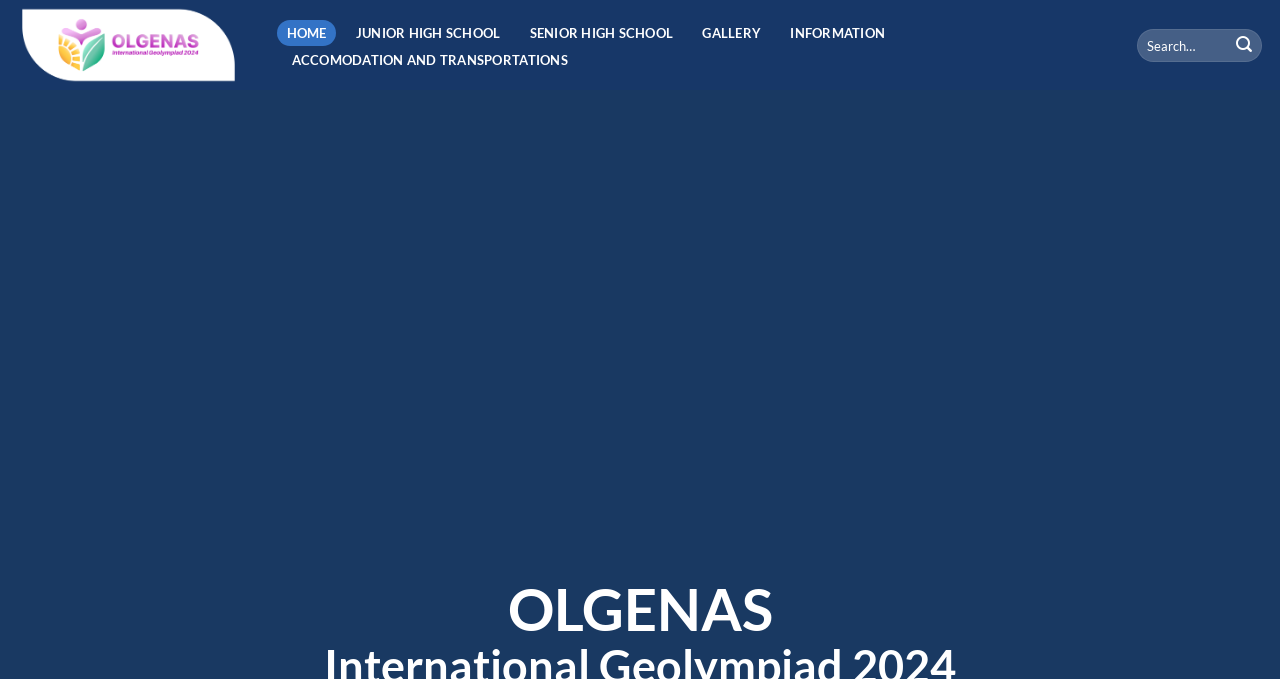Provide the bounding box coordinates, formatted as (top-left x, top-left y, bottom-right x, bottom-right y), with all values being floating point numbers between 0 and 1. Identify the bounding box of the UI element that matches the description: Next Story

None